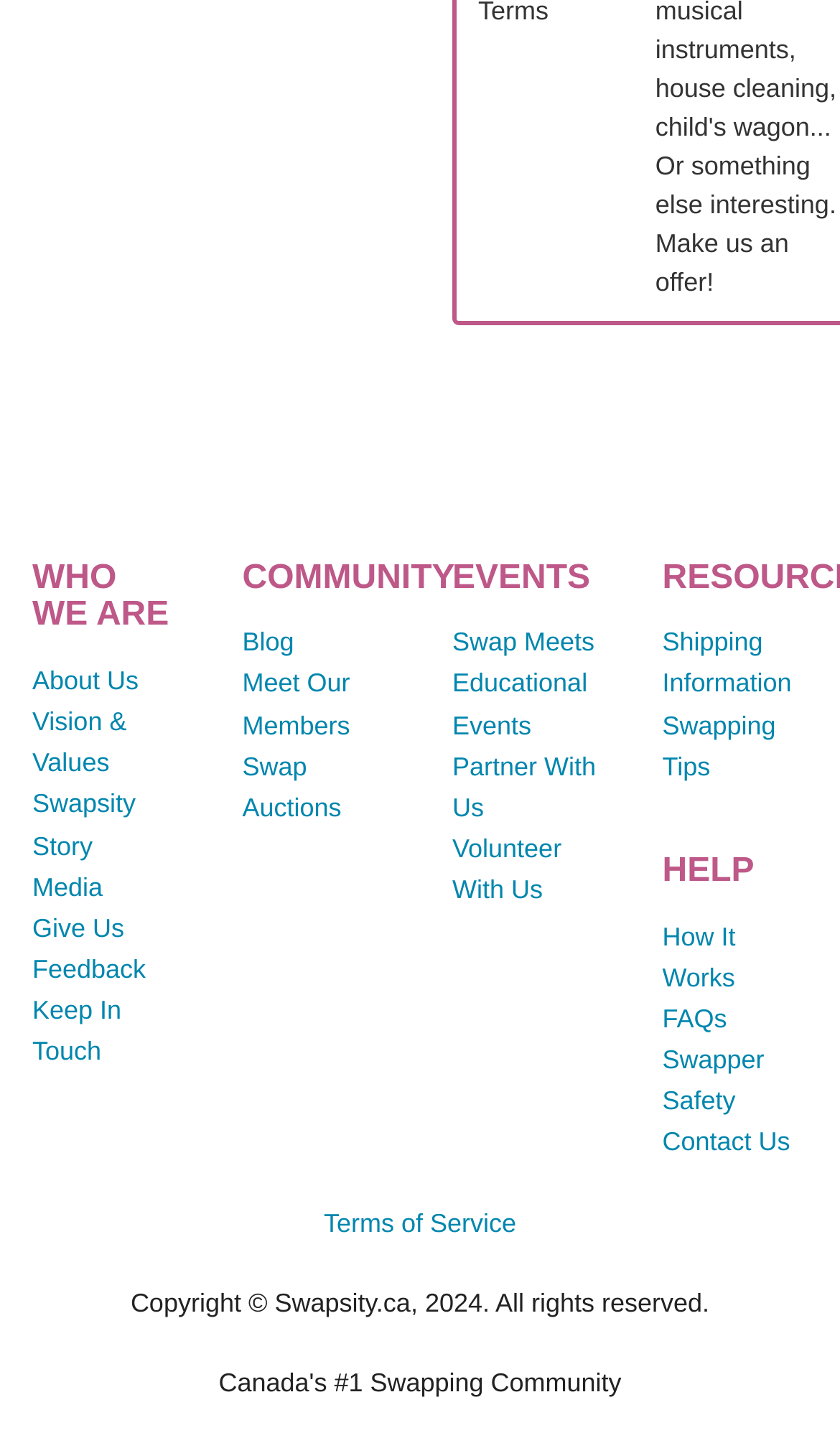Could you highlight the region that needs to be clicked to execute the instruction: "Find out how it works"?

[0.788, 0.628, 0.876, 0.677]